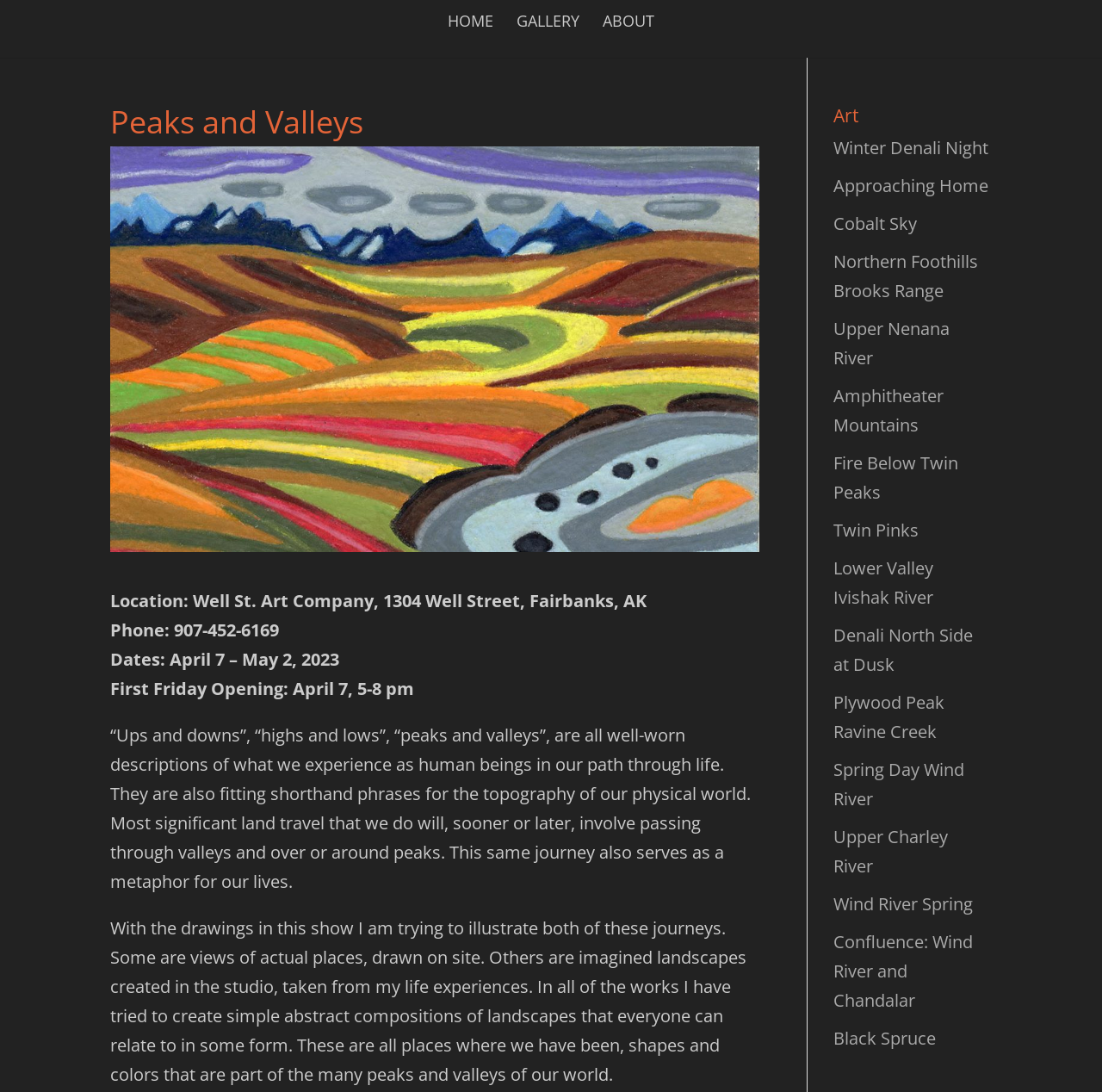Please find the bounding box coordinates in the format (top-left x, top-left y, bottom-right x, bottom-right y) for the given element description. Ensure the coordinates are floating point numbers between 0 and 1. Description: Confluence: Wind River and Chandalar

[0.756, 0.852, 0.883, 0.927]